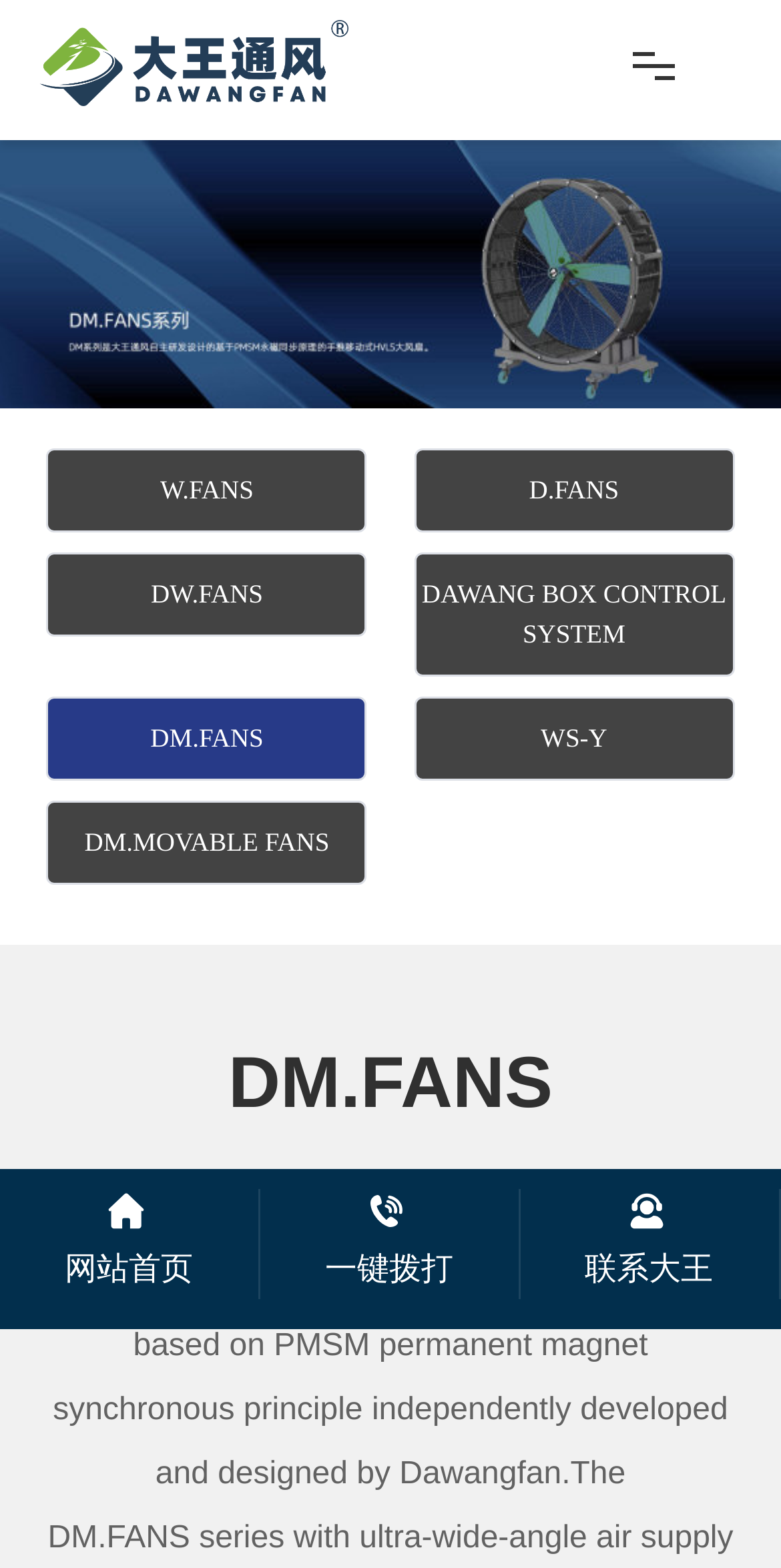How many types of fans are mentioned on the webpage?
Provide a comprehensive and detailed answer to the question.

The webpage mentions several types of fans, including industrial fan, energy saving fan, HVLS fan, industrial ceiling fan, and big ceiling fan. There may be more types of fans mentioned, but at least 5 are visible on the webpage.